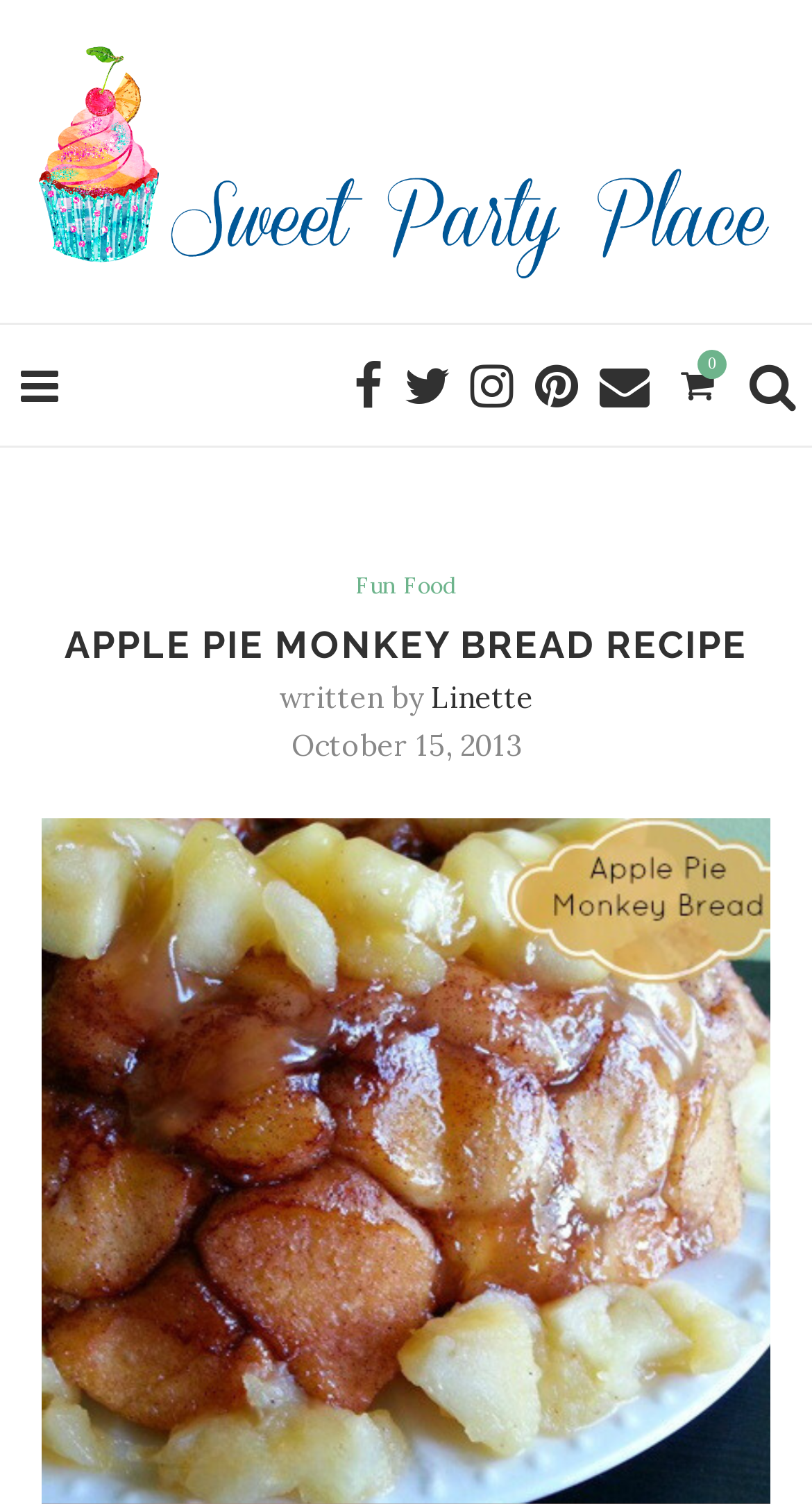Extract the bounding box of the UI element described as: "Linette".

[0.531, 0.452, 0.656, 0.476]